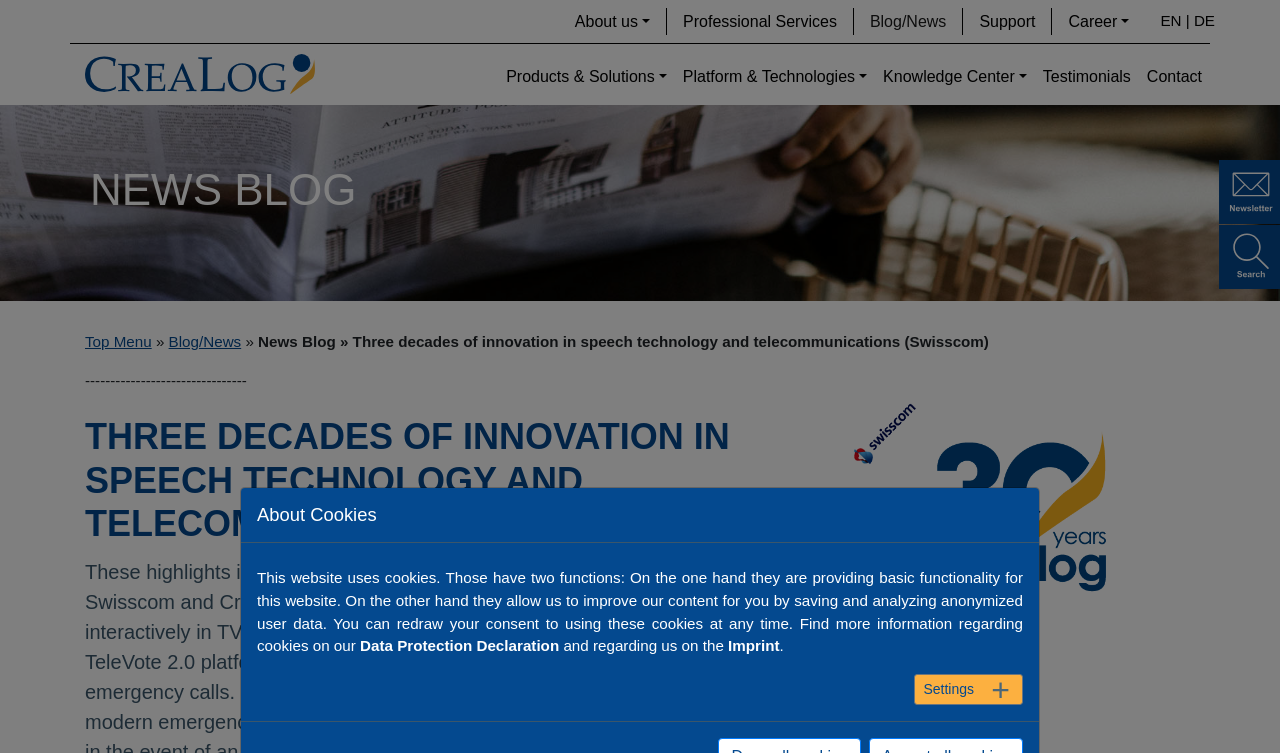Refer to the image and provide an in-depth answer to the question:
What is the company name in the logo?

The logo is located at the top left corner of the webpage, and it has an image with the text 'Logo CreaLog Software-Entwicklung und Beratung GmbH'.